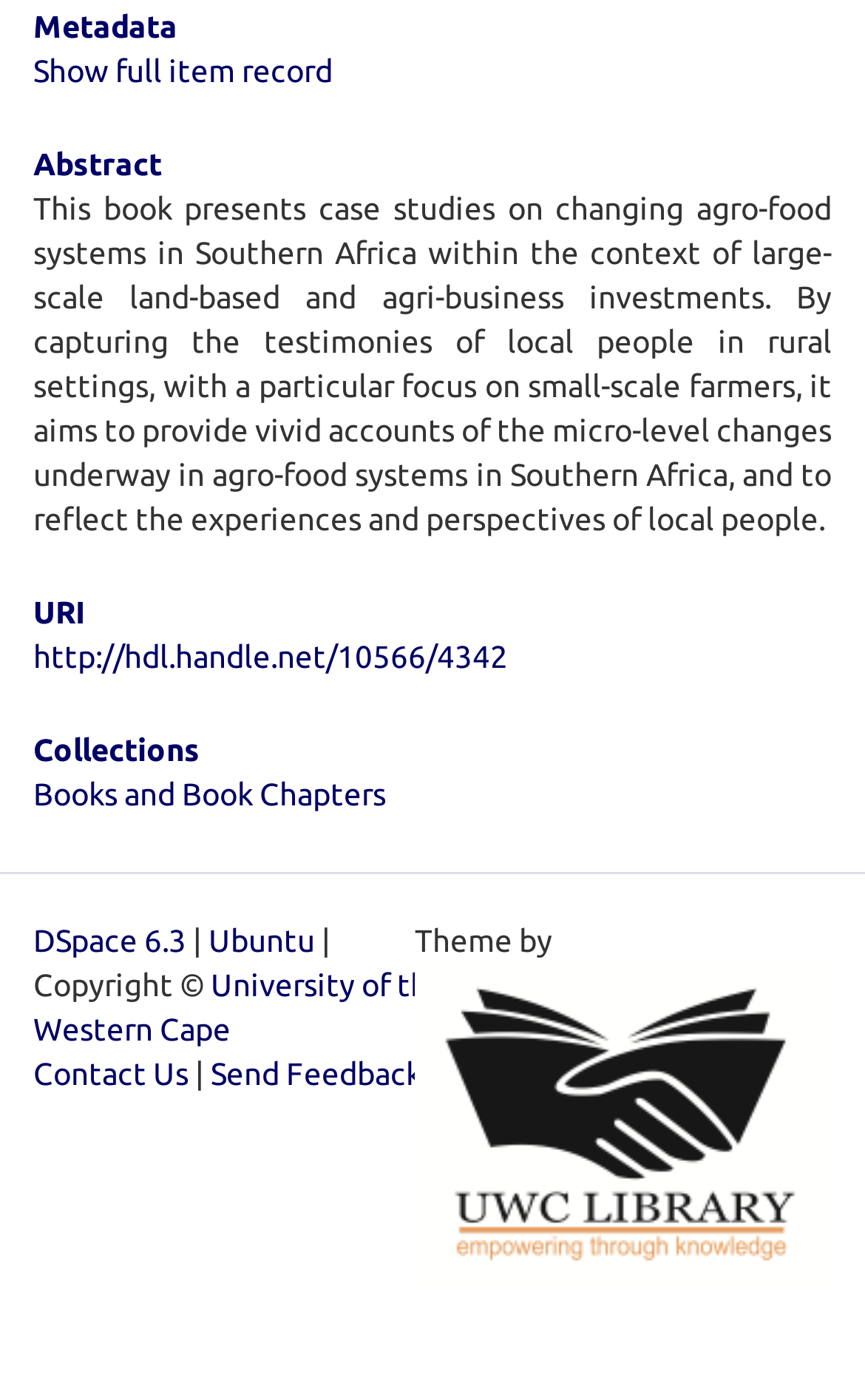Locate the bounding box coordinates of the UI element described by: "DSpace 6.3". Provide the coordinates as four float numbers between 0 and 1, formatted as [left, top, right, bottom].

[0.038, 0.659, 0.215, 0.684]